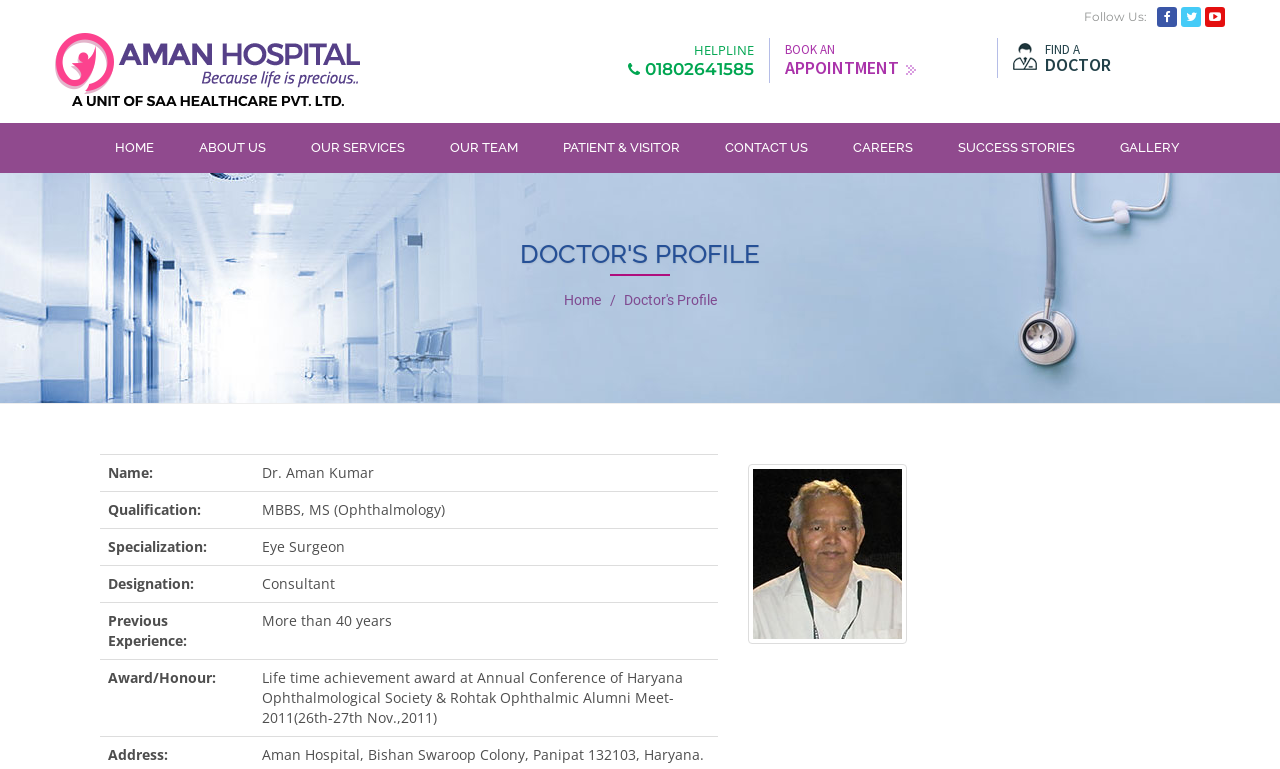What is the helpline number?
Offer a detailed and exhaustive answer to the question.

I found the helpline number by looking at the static text element 'HELPLINE' and its adjacent static text element '01802641585'.